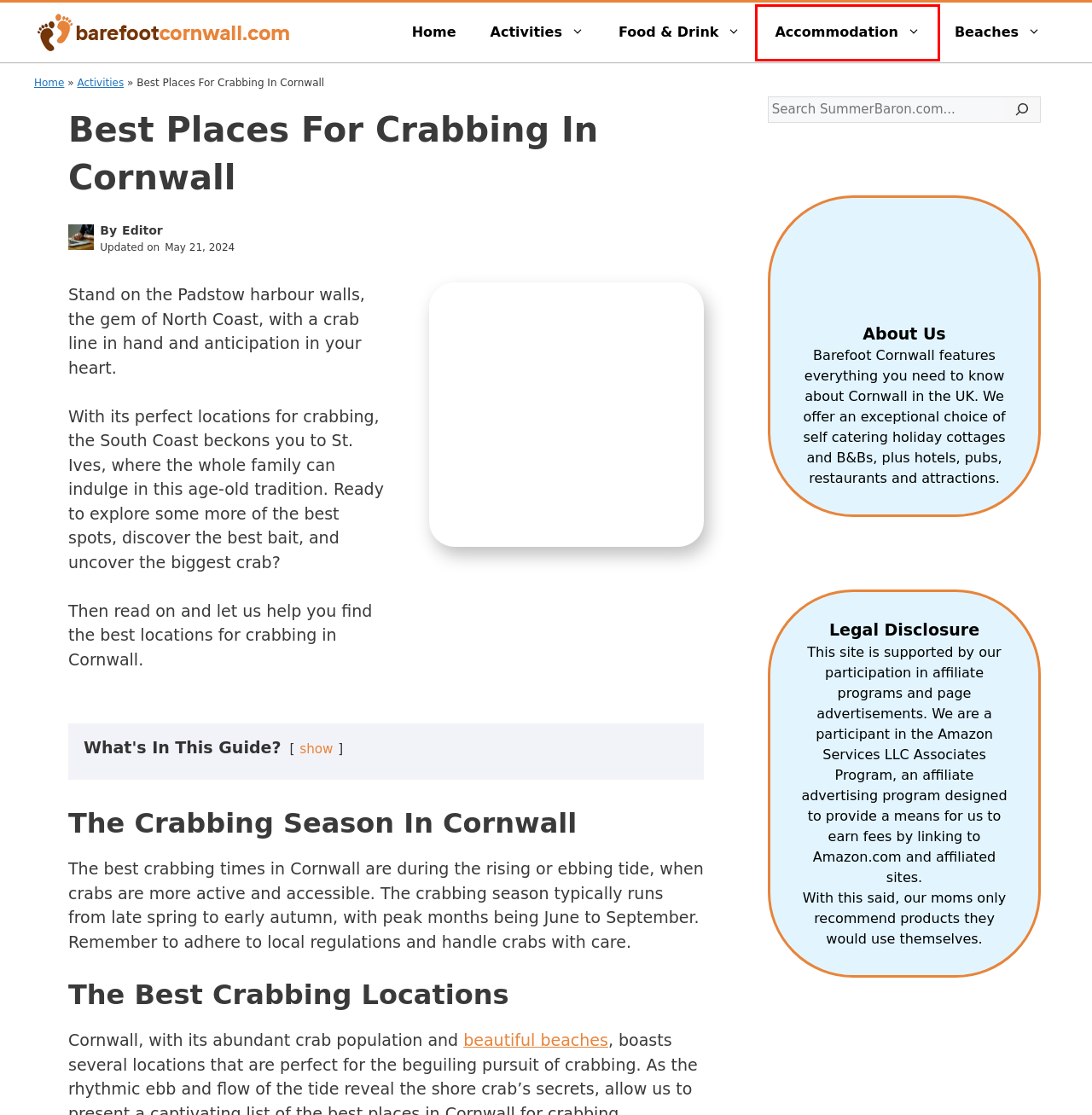View the screenshot of the webpage containing a red bounding box around a UI element. Select the most fitting webpage description for the new page shown after the element in the red bounding box is clicked. Here are the candidates:
A. Best Beaches In Cornwall For Surfing - barefootcornwall.com
B. Food & Drink - barefootcornwall.com
C. Beaches - barefootcornwall.com
D. Best Sea Glass Beaches In Cornwall  - barefootcornwall.com
E. Activities - barefootcornwall.com
F. Home - barefootcornwall.com
G. Best Restaurants In Cornwall - barefootcornwall.com
H. Accommodation - barefootcornwall.com

H